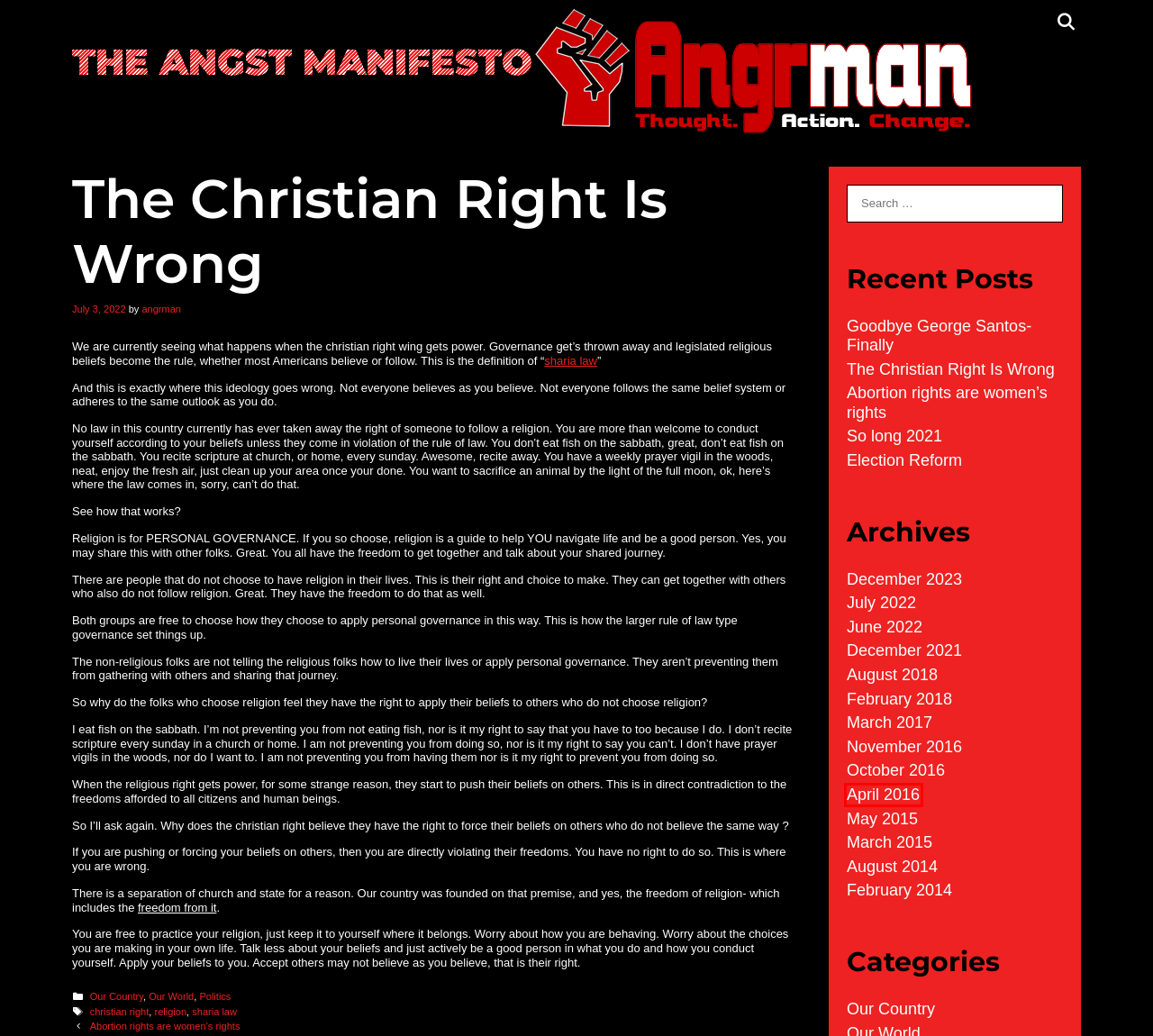Examine the webpage screenshot and identify the UI element enclosed in the red bounding box. Pick the webpage description that most accurately matches the new webpage after clicking the selected element. Here are the candidates:
A. christian right - The Angst Manifesto
B. August, 2018 - The Angst Manifesto
C. Politics - The Angst Manifesto
D. March, 2015 - The Angst Manifesto
E. April, 2016 - The Angst Manifesto
F. February, 2014 - The Angst Manifesto
G. So long 2021 - The Angst Manifesto
H. May, 2015 - The Angst Manifesto

E